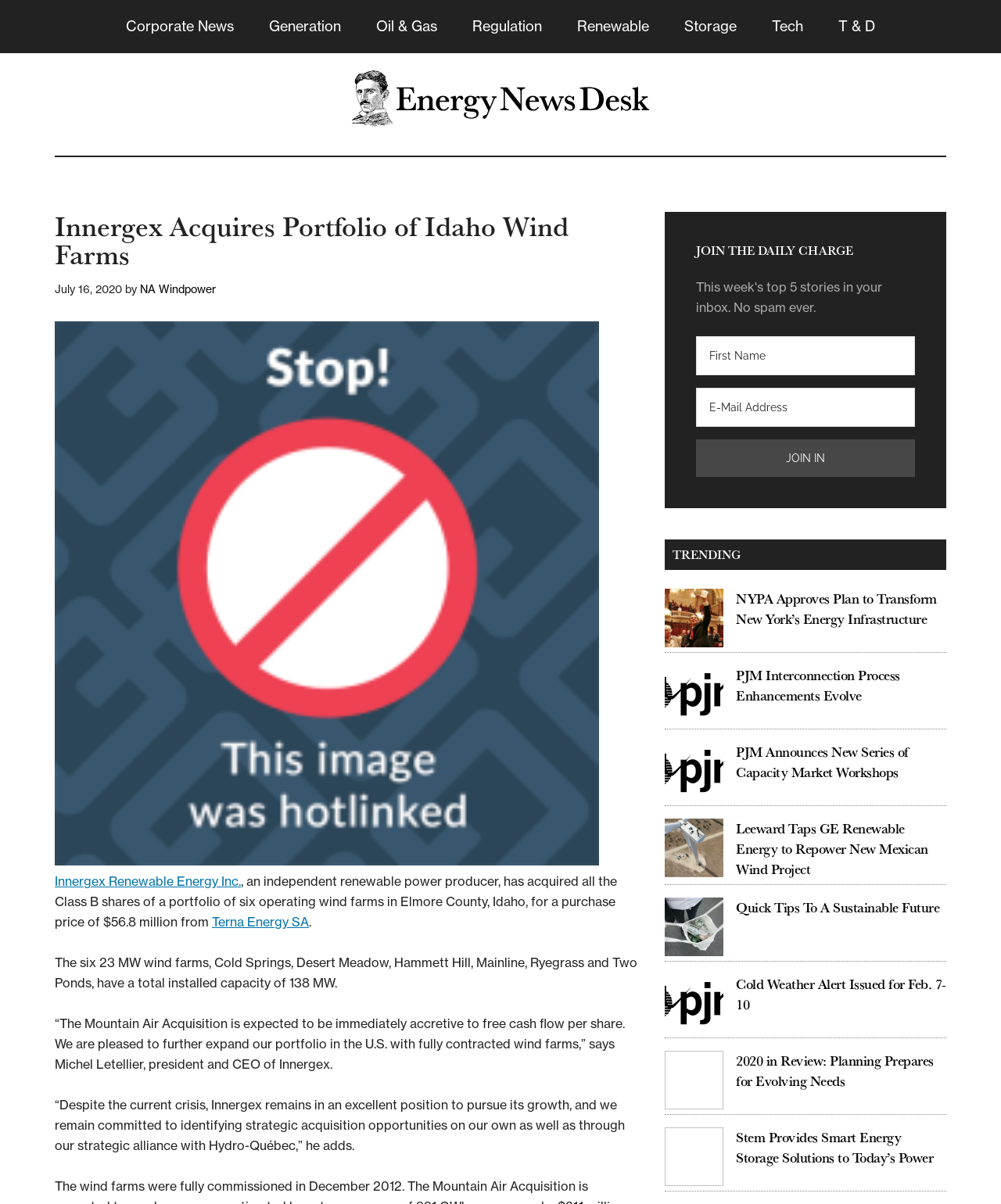With reference to the image, please provide a detailed answer to the following question: How many wind farms are being acquired?

The answer can be found in the article's content, where it is stated that 'The six 23 MW wind farms, Cold Springs, Desert Meadow, Hammett Hill, Mainline, Ryegrass and Two Ponds, have a total installed capacity of 138 MW.'